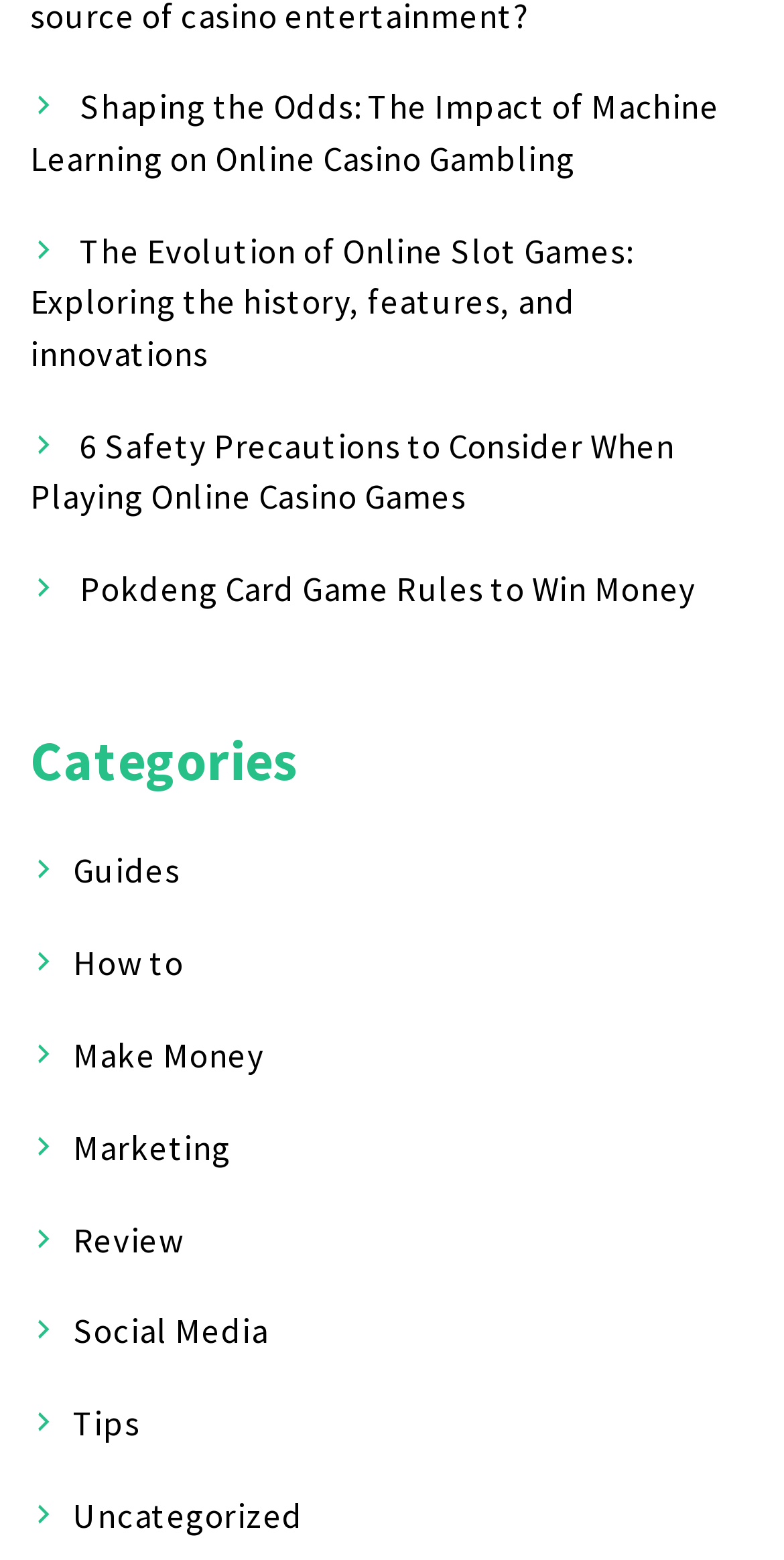What is the position of the 'Categories' heading?
Give a comprehensive and detailed explanation for the question.

The 'Categories' heading has a y1 coordinate of 0.461, which is greater than the y2 coordinate of the third link (0.333). Therefore, the 'Categories' heading is positioned below the third link.